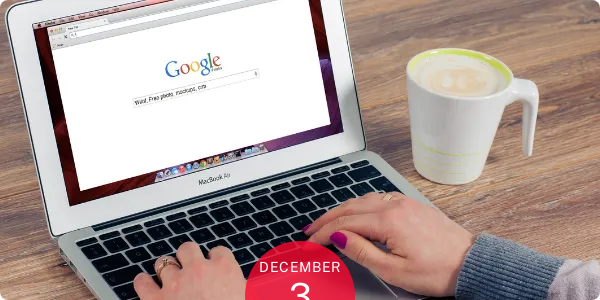Using the details in the image, give a detailed response to the question below:
What is the date displayed in the badge?

The caption explicitly states that the date 'DECEMBER 3' is prominently displayed in a red circular badge at the bottom of the image.